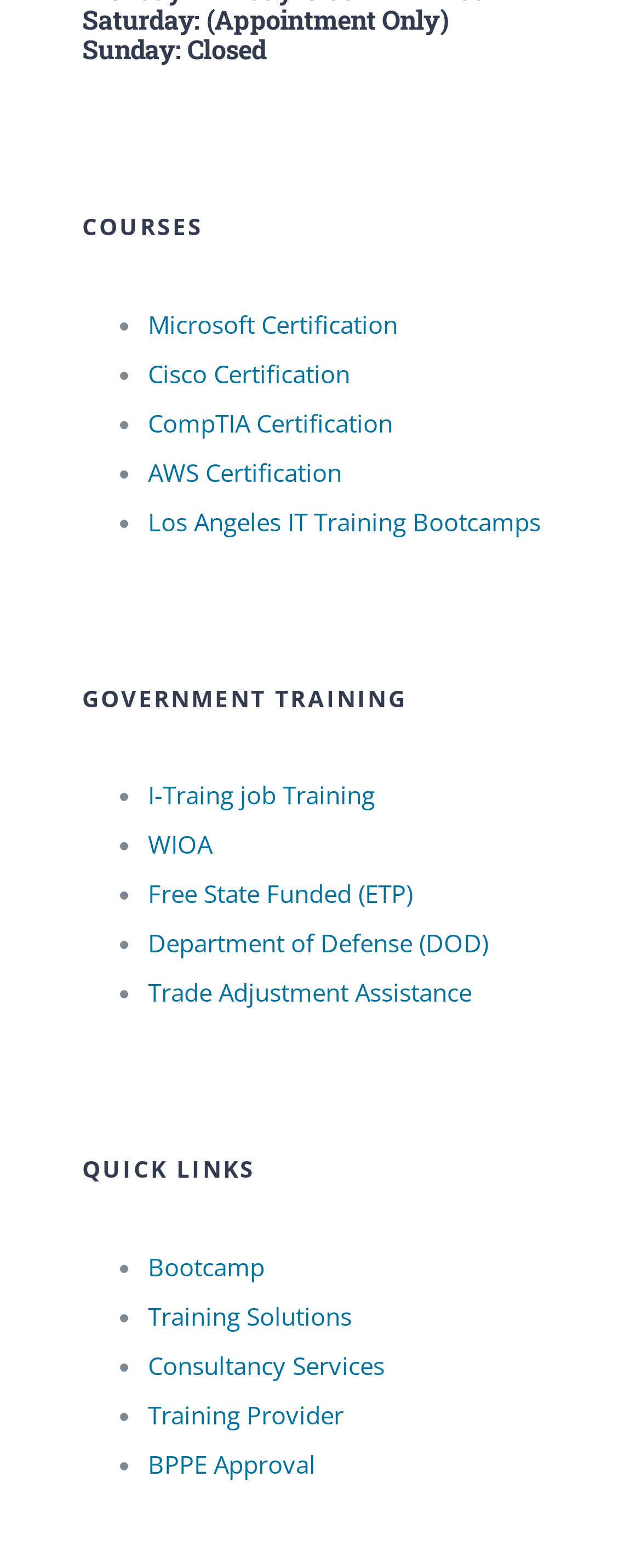Identify the bounding box of the HTML element described here: "Consultancy Services". Provide the coordinates as four float numbers between 0 and 1: [left, top, right, bottom].

[0.231, 0.86, 0.6, 0.881]